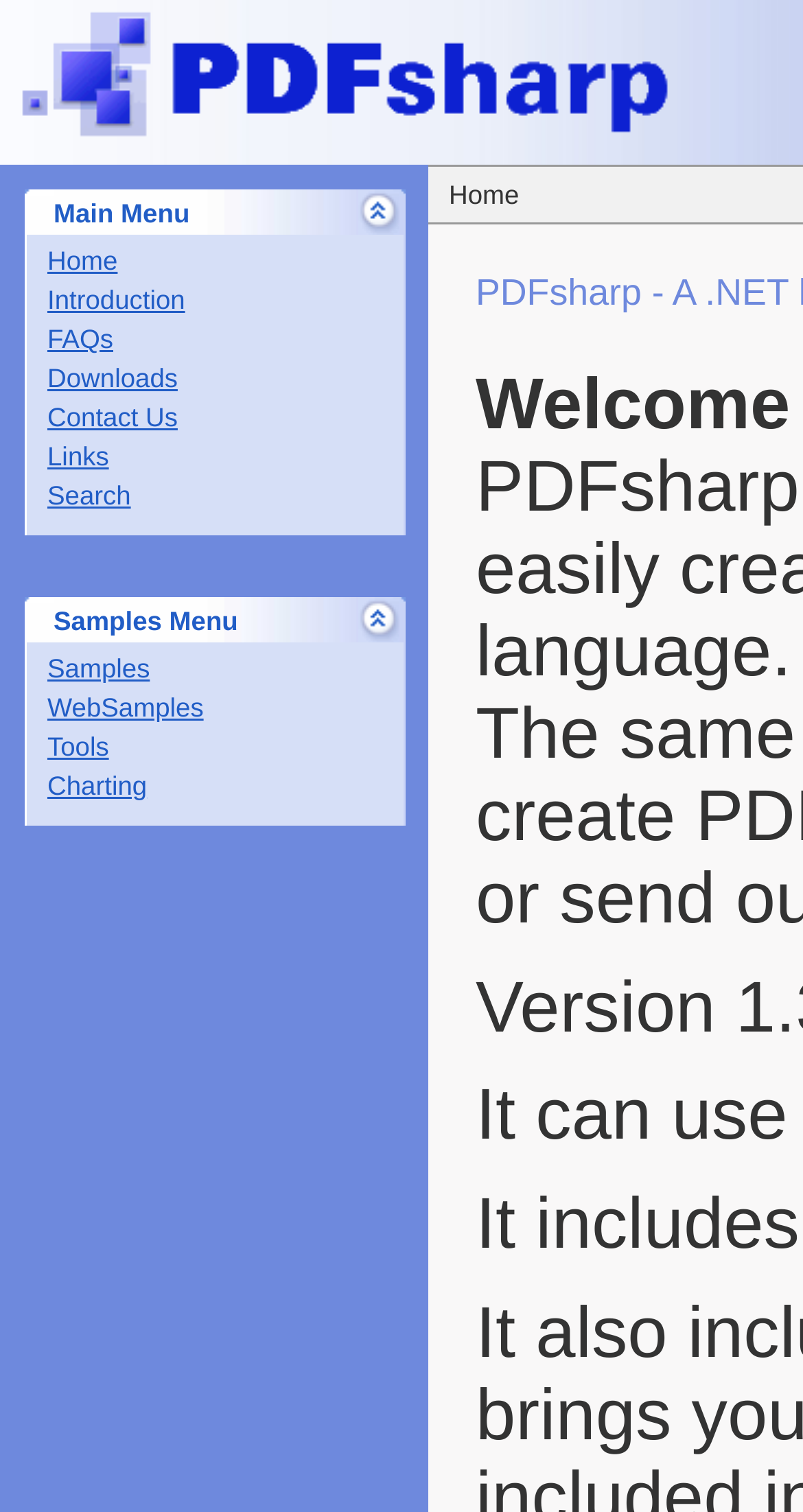Locate the bounding box coordinates of the clickable part needed for the task: "view introduction".

[0.059, 0.188, 0.23, 0.208]